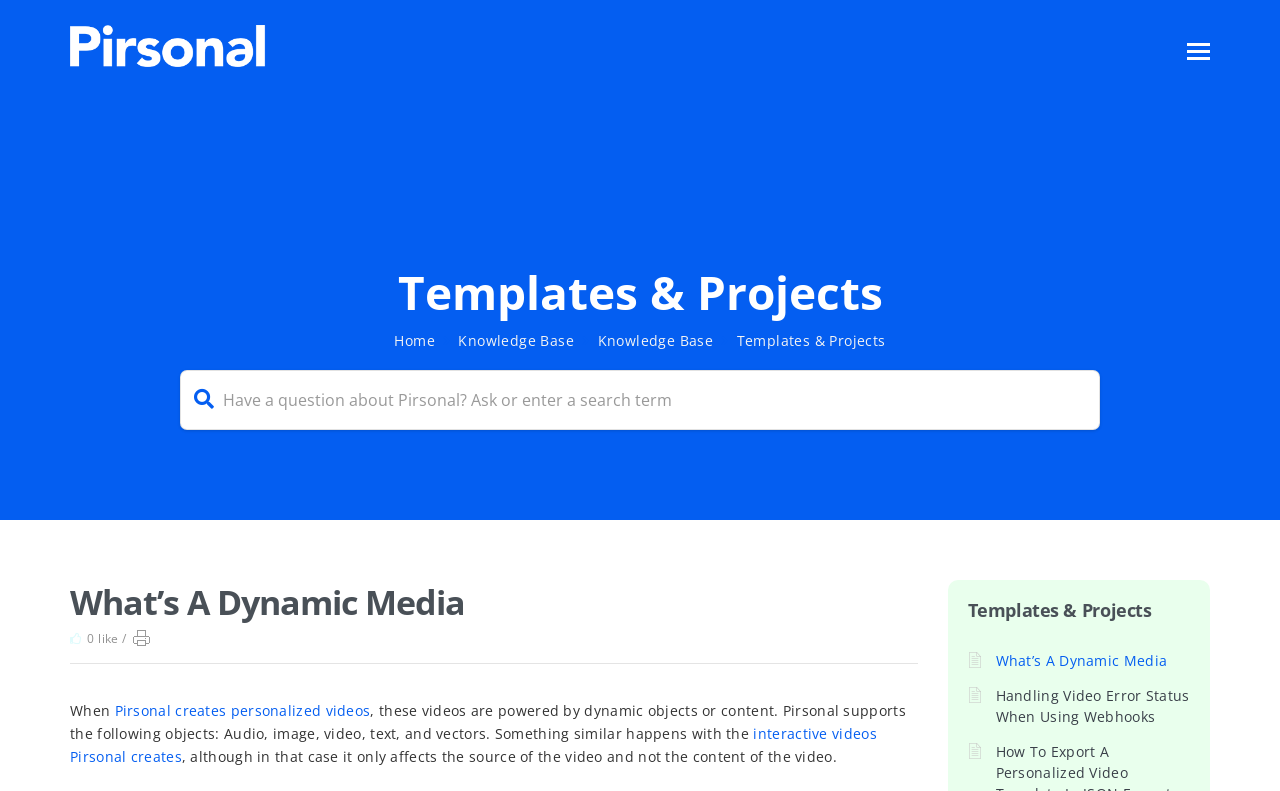Reply to the question with a single word or phrase:
What is the topic of the second heading on the webpage?

Templates & Projects